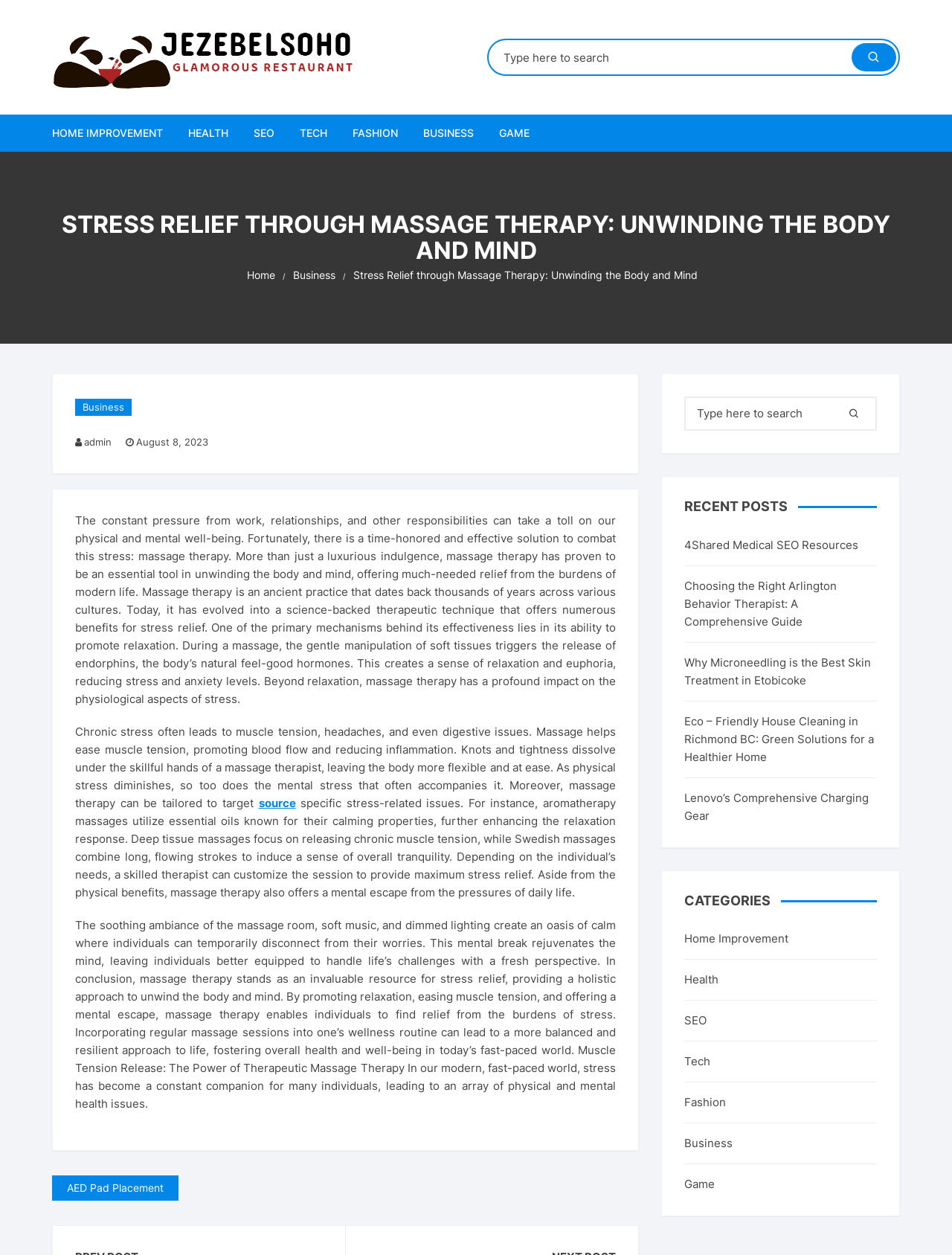Generate a detailed explanation of the webpage's features and information.

The webpage is about stress relief through massage therapy, with a focus on unwinding the body and mind. At the top, there is a logo and a search bar with a magnifying glass icon. Below the search bar, there are several links to different categories, including Home Improvement, Health, SEO, Tech, Fashion, Business, and Game.

The main content of the page is an article about the benefits of massage therapy for stress relief. The article is divided into several sections, with headings and paragraphs of text. The text describes how massage therapy can promote relaxation, ease muscle tension, and provide a mental escape from the pressures of daily life.

To the right of the article, there is a section with recent posts, which includes links to several other articles on various topics, including medical SEO resources, behavior therapy, skin treatment, and house cleaning.

At the bottom of the page, there is a section with categories, which includes links to different topics, including Home Improvement, Health, SEO, Tech, Fashion, Business, and Game. There is also a search bar with a magnifying glass icon, similar to the one at the top of the page.

Throughout the page, there are several links and buttons, including a link to the homepage, a breadcrumbs navigation menu, and links to specific articles and categories. The overall layout is organized and easy to navigate, with clear headings and concise text.